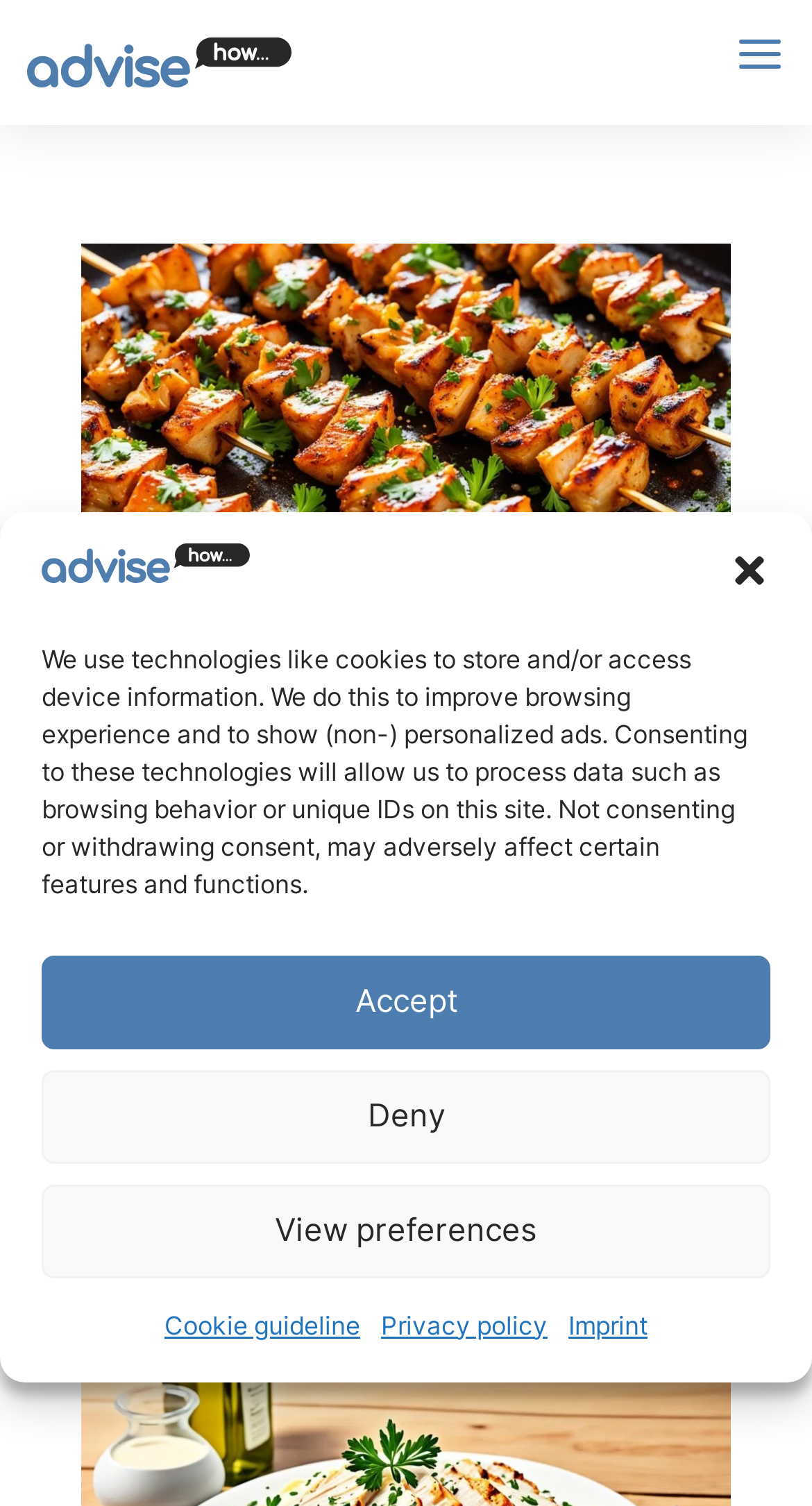What is the purpose of the cookie consent dialog? Based on the image, give a response in one word or a short phrase.

To store and/or access device information